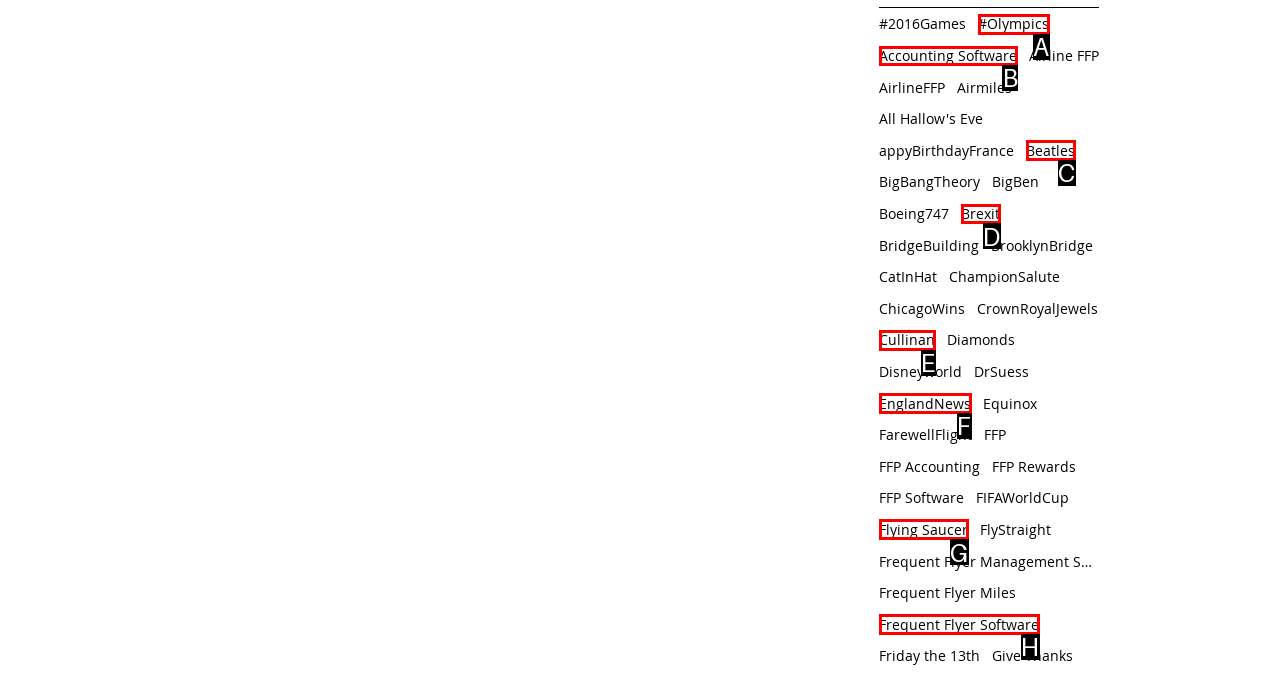From the given choices, which option should you click to complete this task: Visit the Accounting Software page? Answer with the letter of the correct option.

B